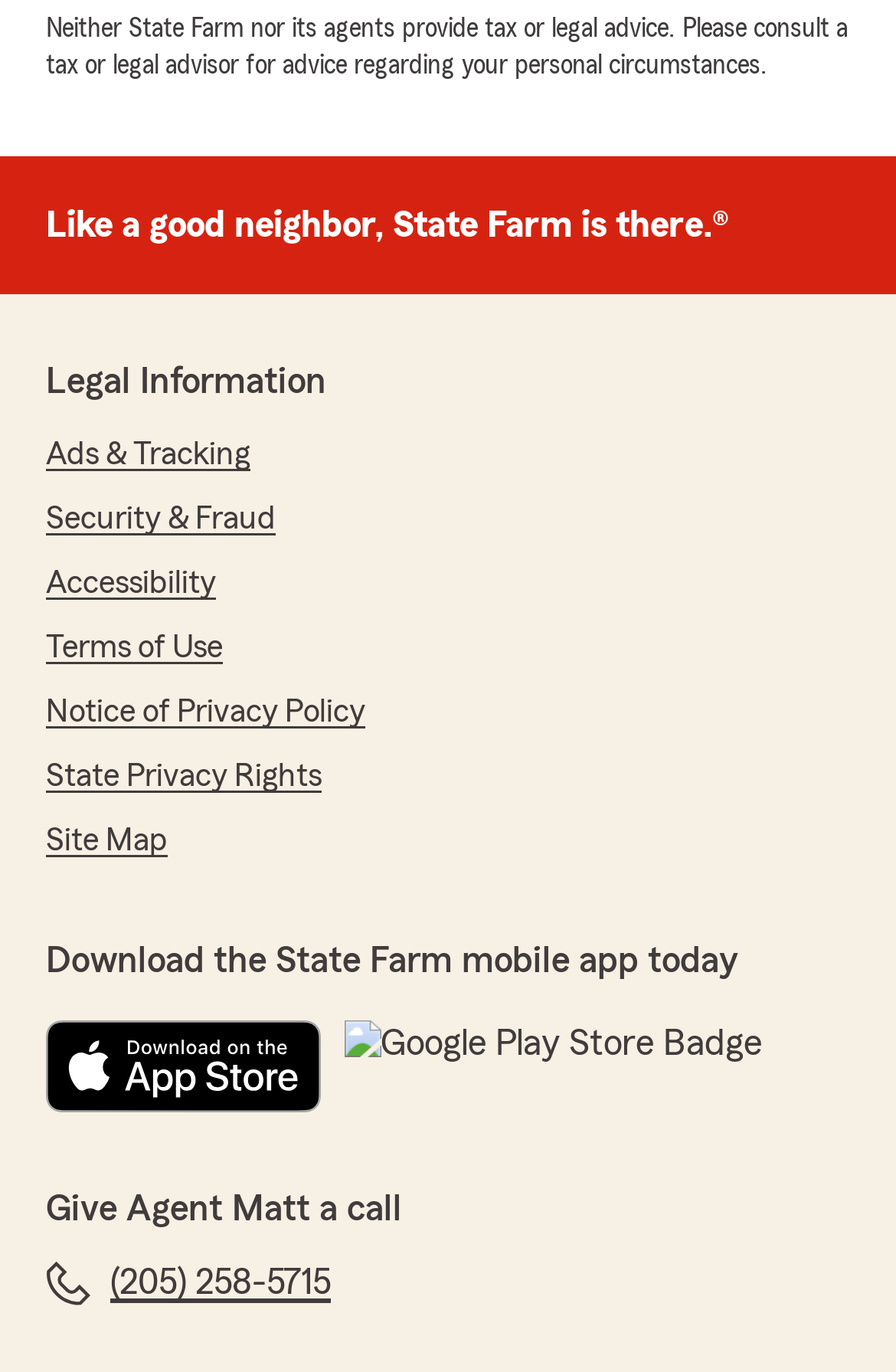Please find the bounding box coordinates for the clickable element needed to perform this instruction: "Contact Agent Matt".

[0.051, 0.919, 0.369, 0.952]